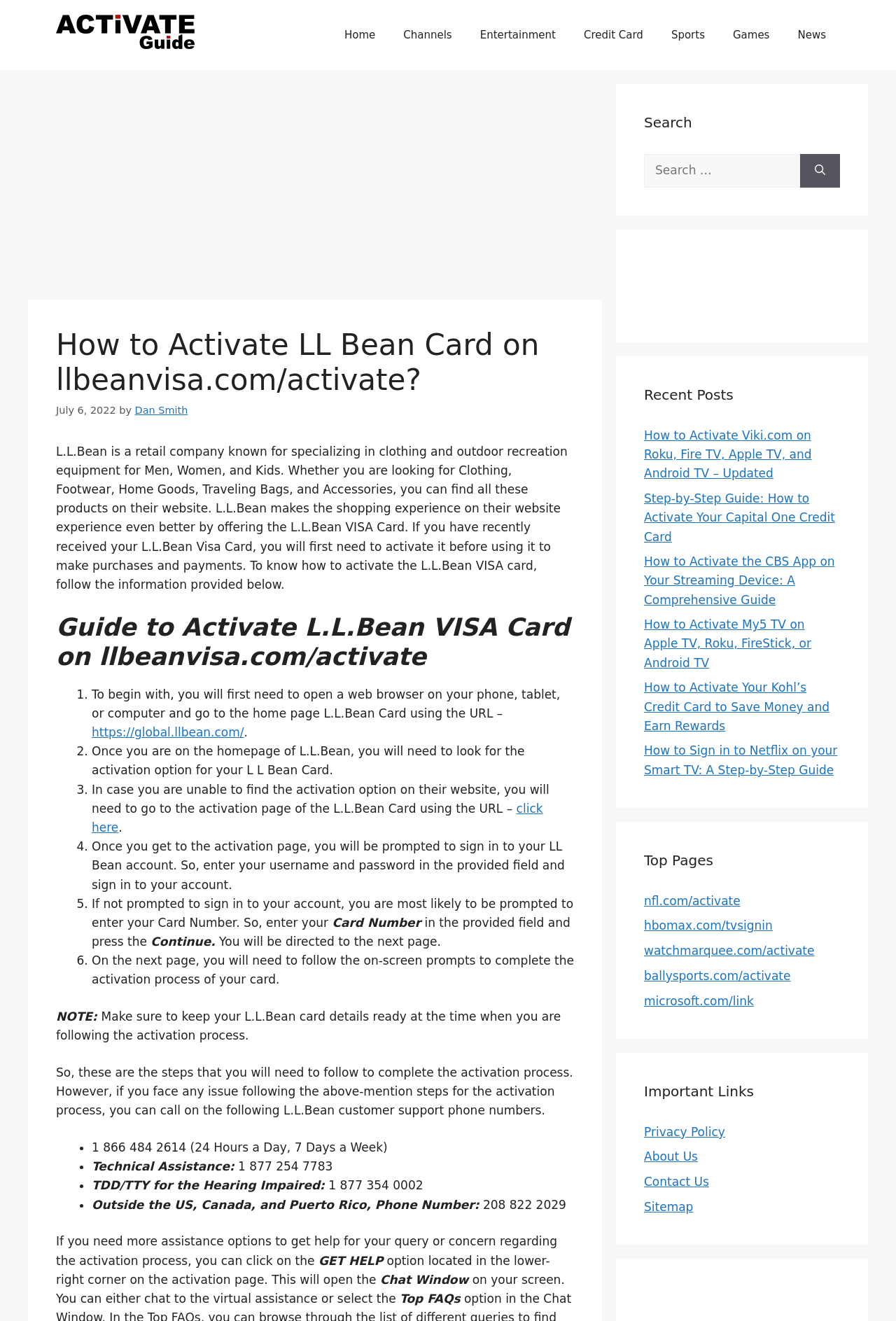What is the main heading of this webpage? Please extract and provide it.

How to Activate LL Bean Card on llbeanvisa.com/activate?